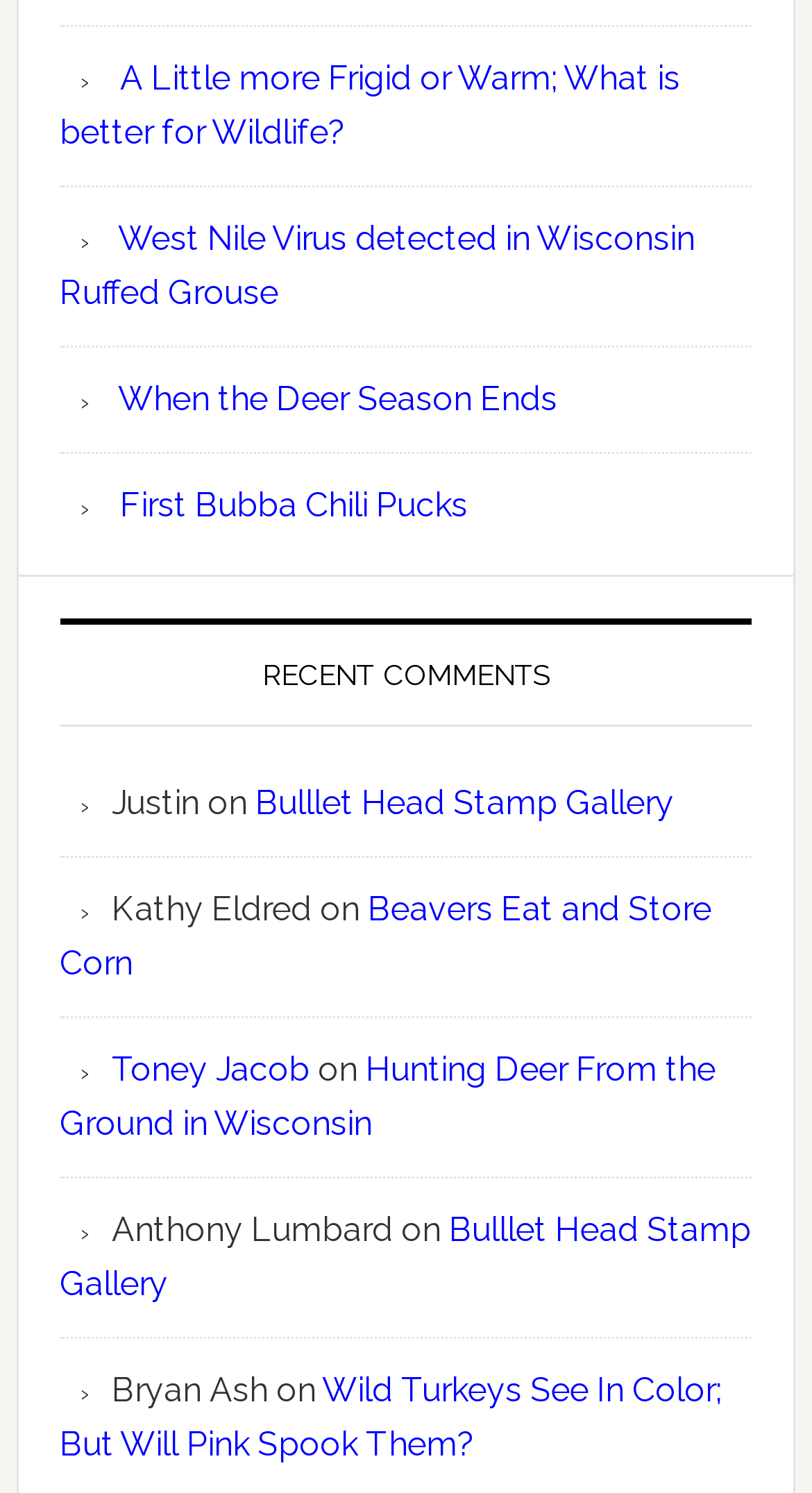Determine the bounding box coordinates for the area you should click to complete the following instruction: "Read about A Little more Frigid or Warm; What is better for Wildlife?".

[0.074, 0.039, 0.838, 0.101]